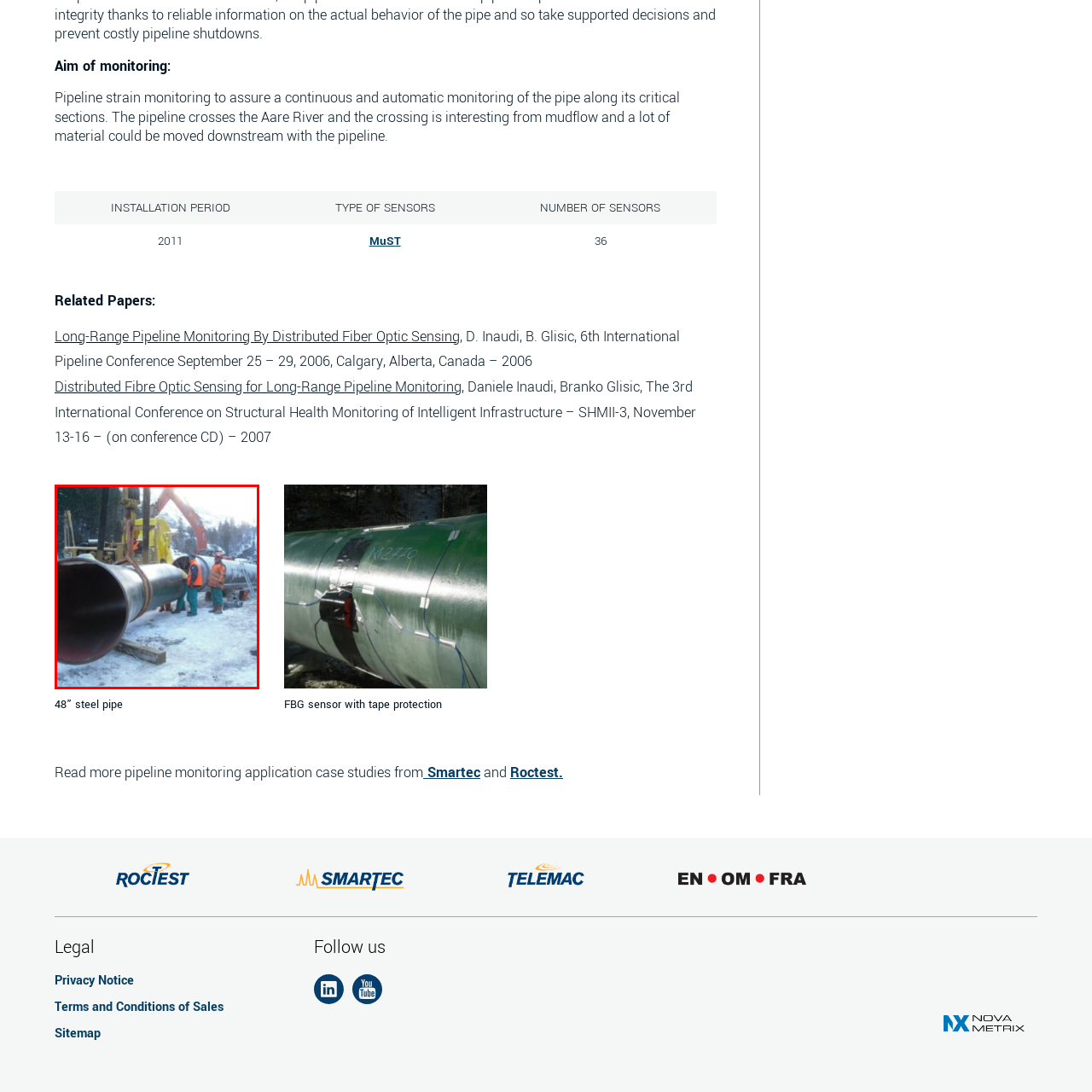What is the purpose of the pipeline project?
Focus on the image bounded by the red box and reply with a one-word or phrase answer.

Safety and efficiency